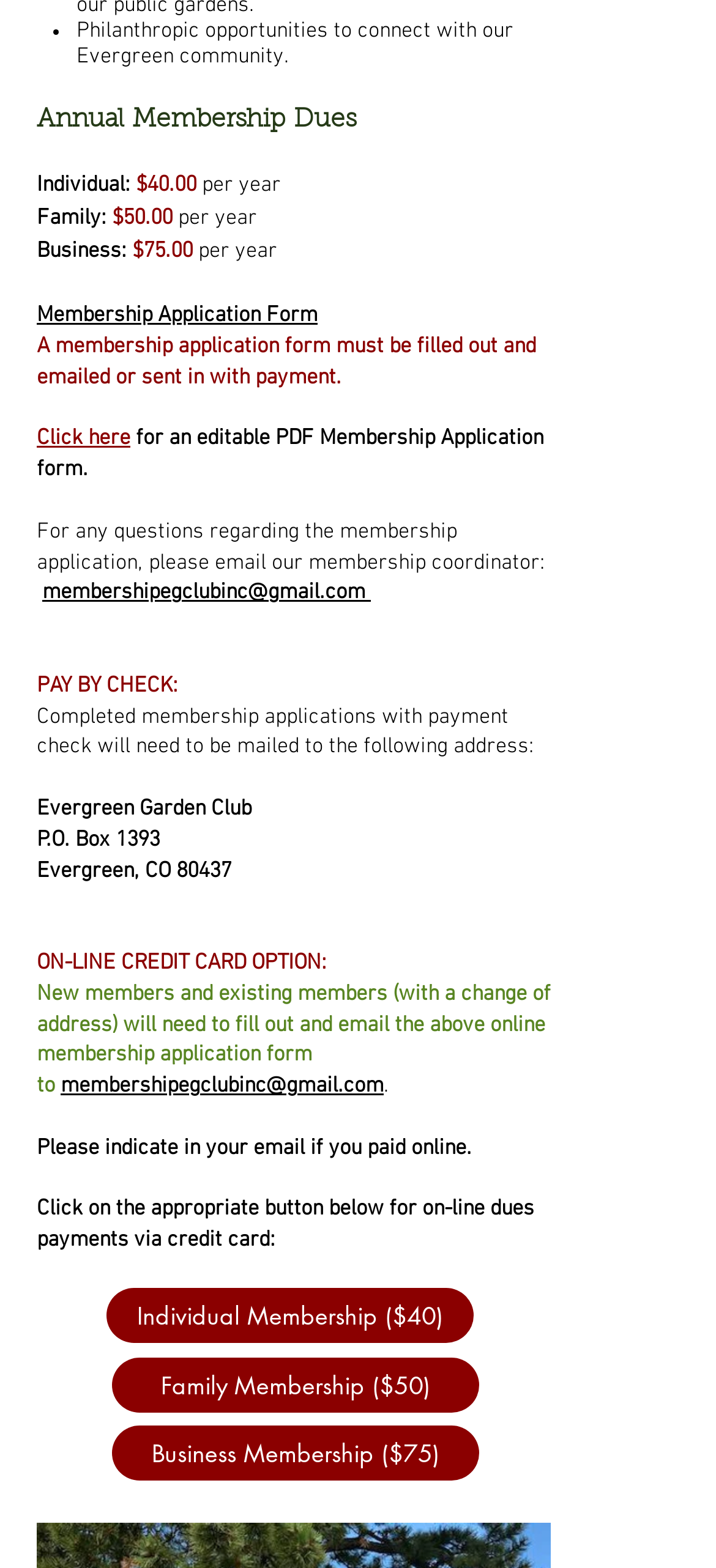Using the information shown in the image, answer the question with as much detail as possible: What is the mailing address for membership applications?

The mailing address is provided in the section 'PAY BY CHECK:', which gives the address where completed membership applications with payment checks should be mailed to.